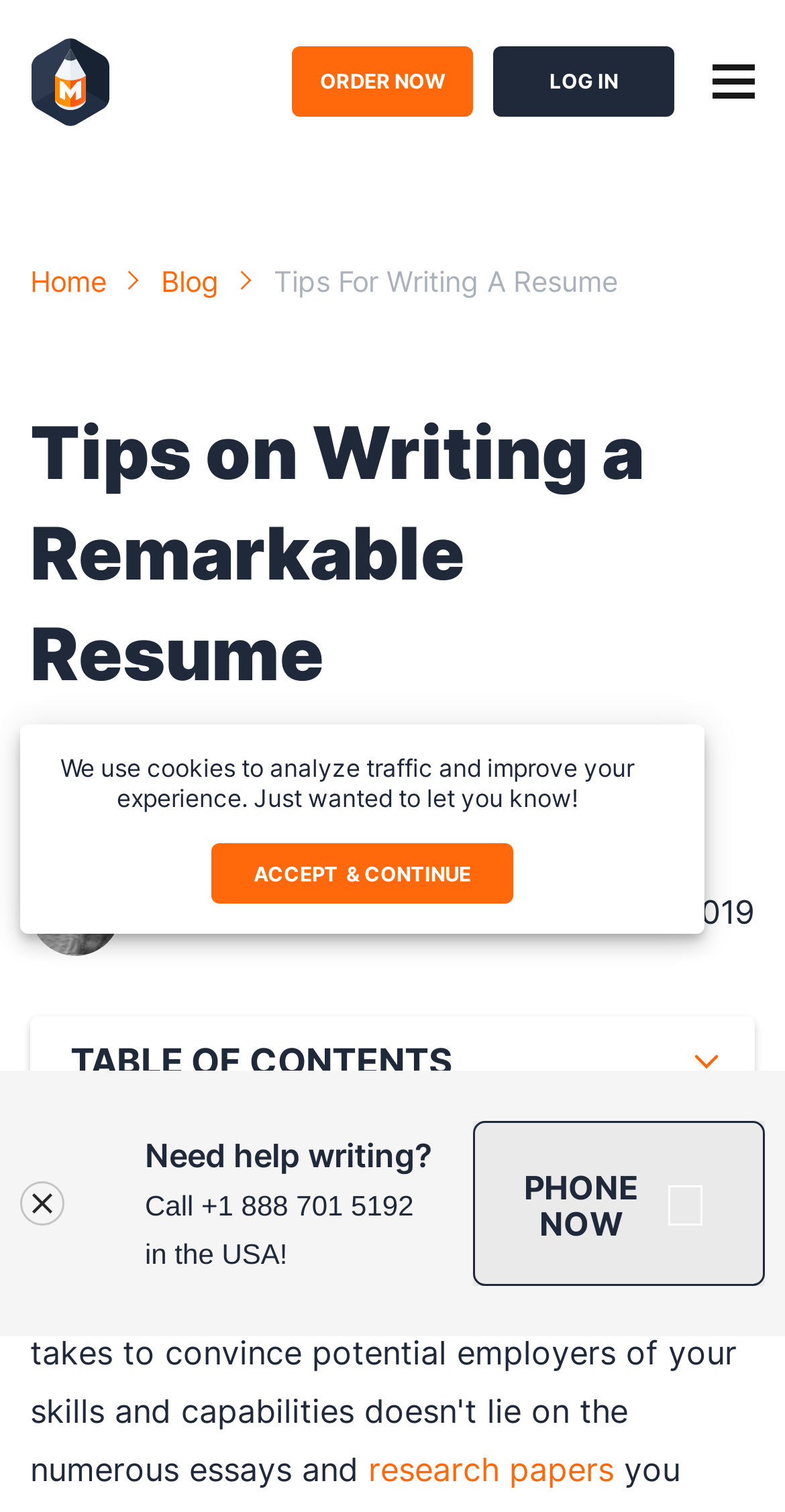What is the purpose of the 'ORDER NOW' link?
Based on the image, answer the question in a detailed manner.

The 'ORDER NOW' link is likely to be a call-to-action button for users to place an order, possibly for a resume writing service or a related product.